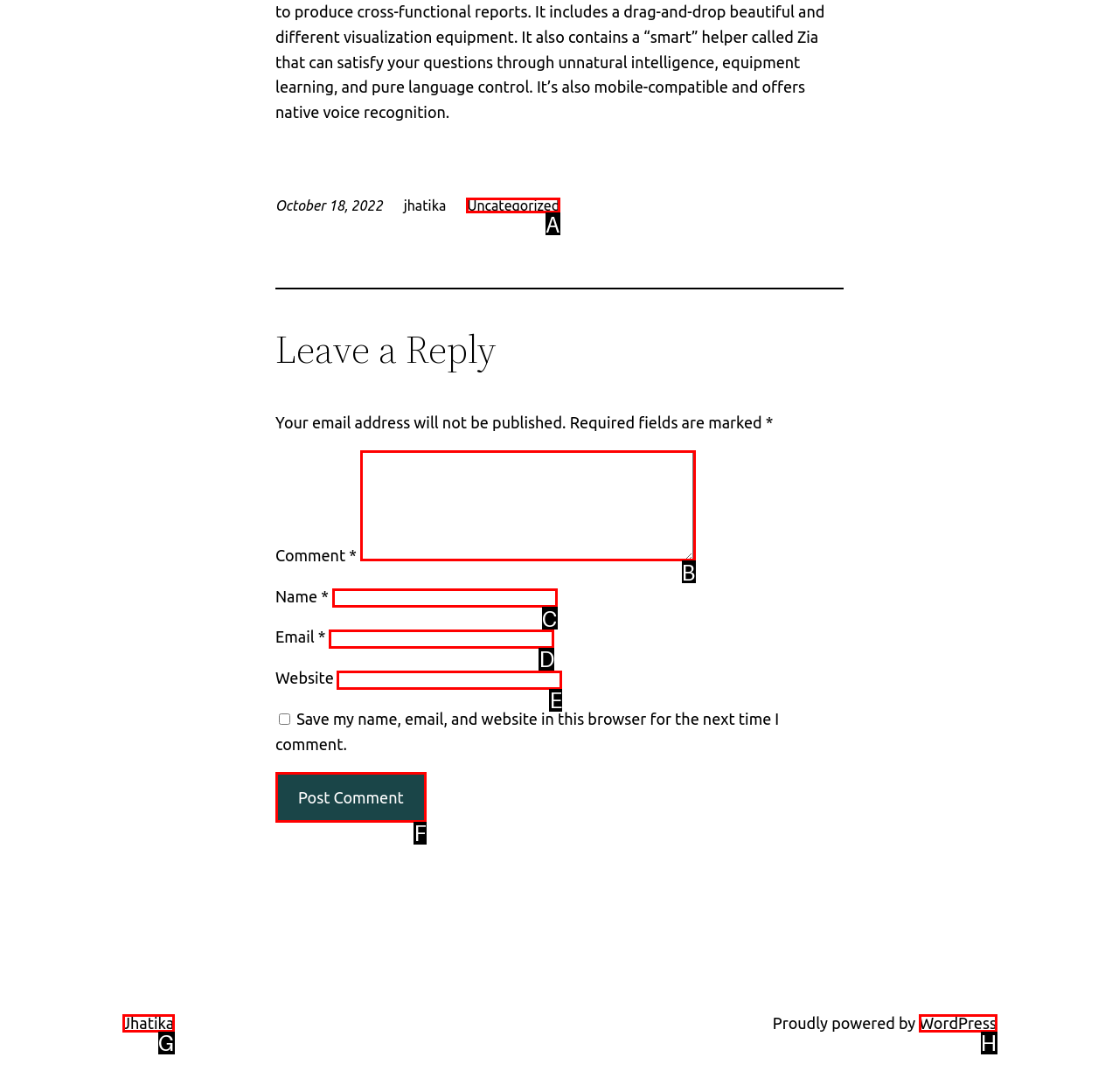Which UI element should be clicked to perform the following task: Visit the Uncategorized page? Answer with the corresponding letter from the choices.

A